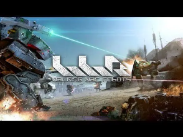Provide a thorough description of what you see in the image.

The image showcases an action-packed scene from the game "Walking War Robots." In the foreground, a large, futuristic robot stands ready for battle, equipped with weapons and a glowing energy beam. The backdrop features a dynamic battlefield, complete with explosions and debris, hinting at the game's intense combat experience. This game emphasizes strategic team play and tactical decision-making, inviting players to engage in thrilling robot warfare. The visual style combines vibrant colors and detailed graphics, making it appealing to gamers who enjoy competitive action in a sci-fi setting.